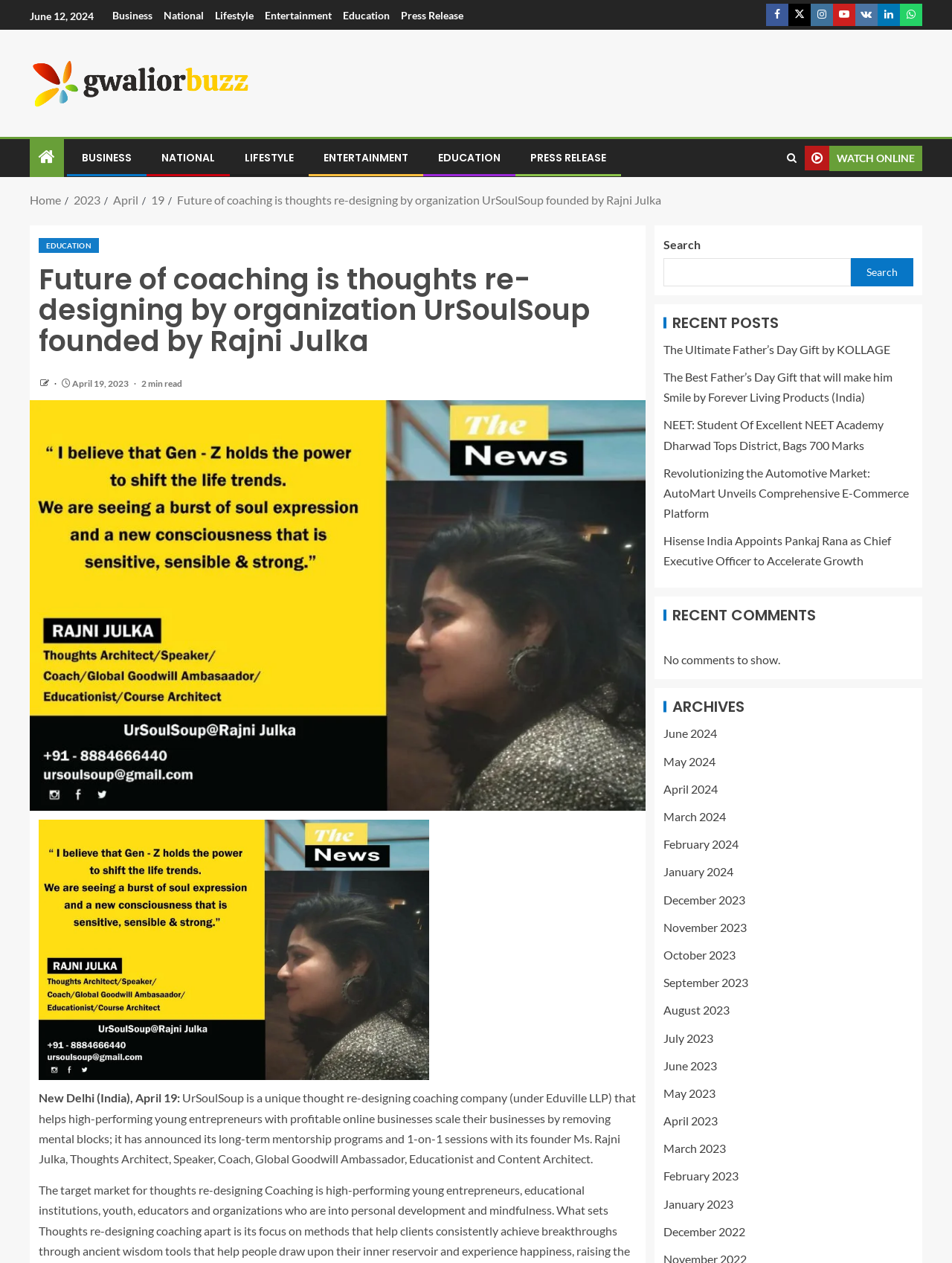Identify the bounding box coordinates for the region to click in order to carry out this instruction: "Search for something". Provide the coordinates using four float numbers between 0 and 1, formatted as [left, top, right, bottom].

[0.697, 0.204, 0.894, 0.227]